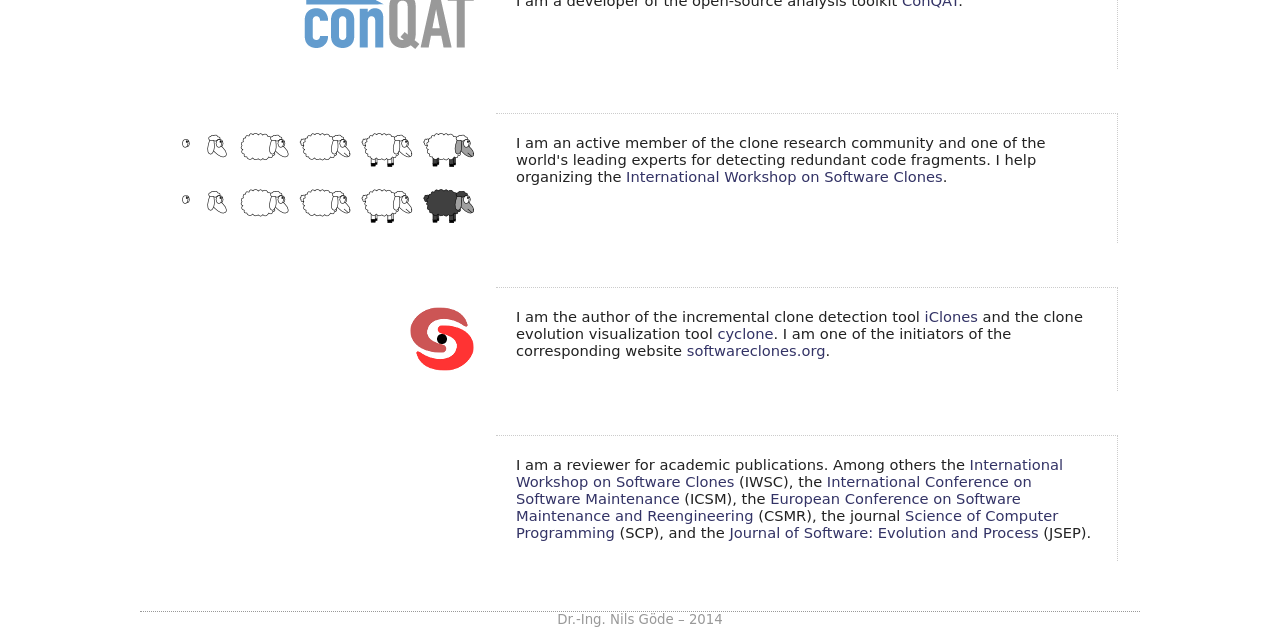Determine the bounding box coordinates (top-left x, top-left y, bottom-right x, bottom-right y) of the UI element described in the following text: International Workshop on Software Clones

[0.403, 0.712, 0.831, 0.765]